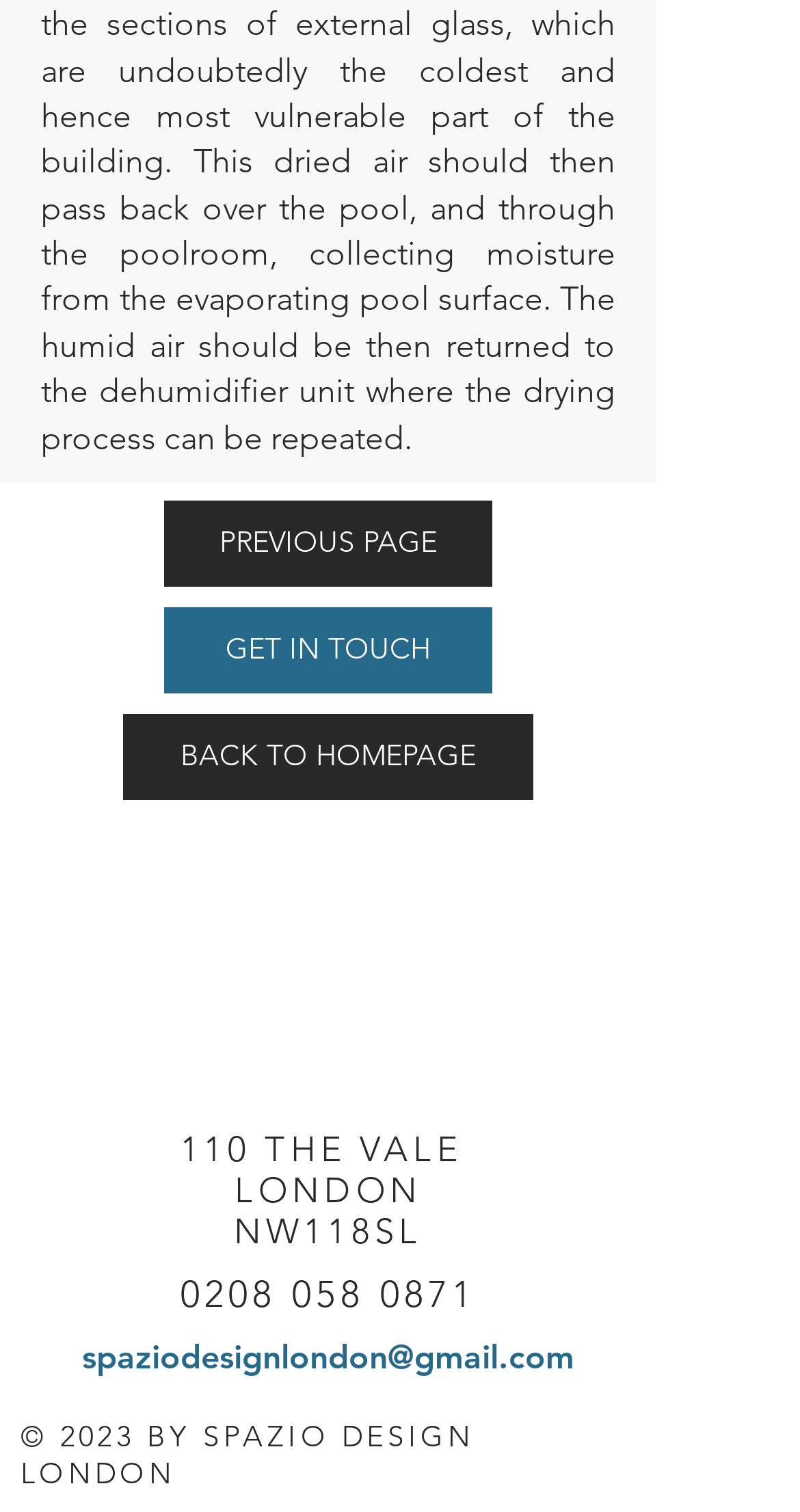Please provide the bounding box coordinates for the element that needs to be clicked to perform the following instruction: "view 110 THE VALE page". The coordinates should be given as four float numbers between 0 and 1, i.e., [left, top, right, bottom].

[0.225, 0.746, 0.595, 0.773]